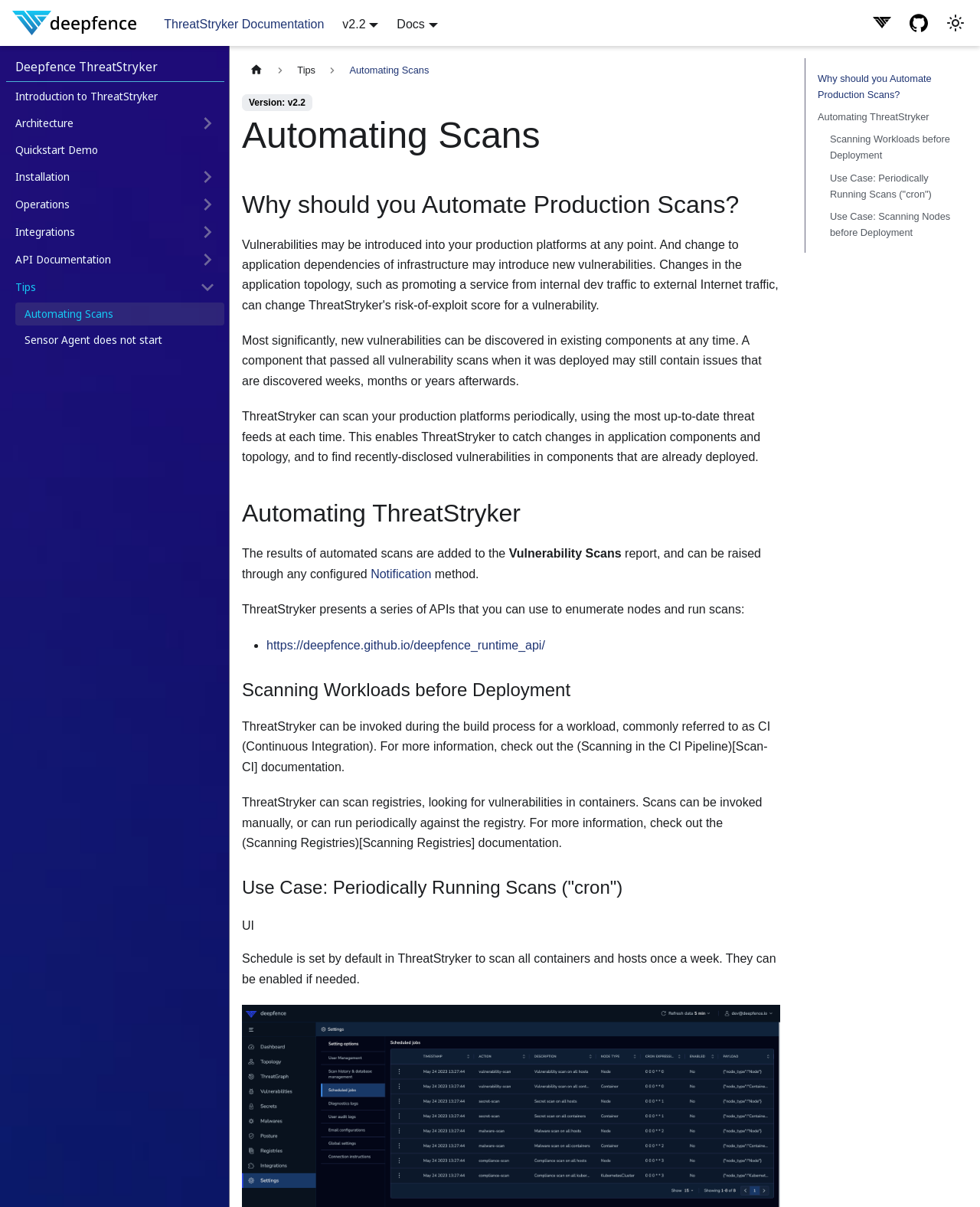What is the purpose of automating production scans?
Using the image, elaborate on the answer with as much detail as possible.

I found the answer by reading the text under the heading 'Why should you Automate Production Scans?'. It explains that automating production scans enables ThreatStryker to catch changes in application components and topology, and to find recently-disclosed vulnerabilities in components that are already deployed.